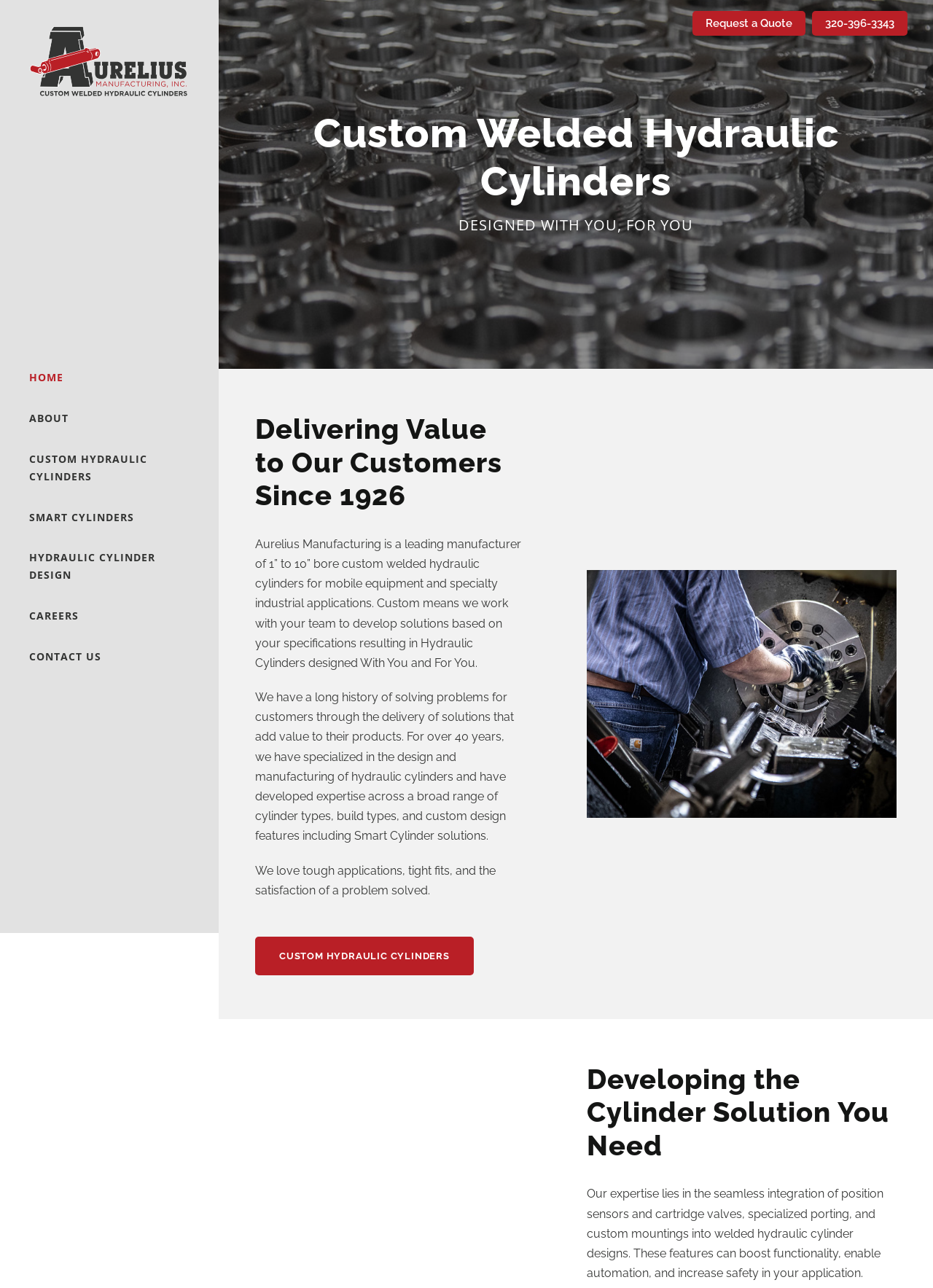Determine the bounding box for the UI element as described: "Custom Hydraulic Cylinders". The coordinates should be represented as four float numbers between 0 and 1, formatted as [left, top, right, bottom].

[0.031, 0.35, 0.203, 0.377]